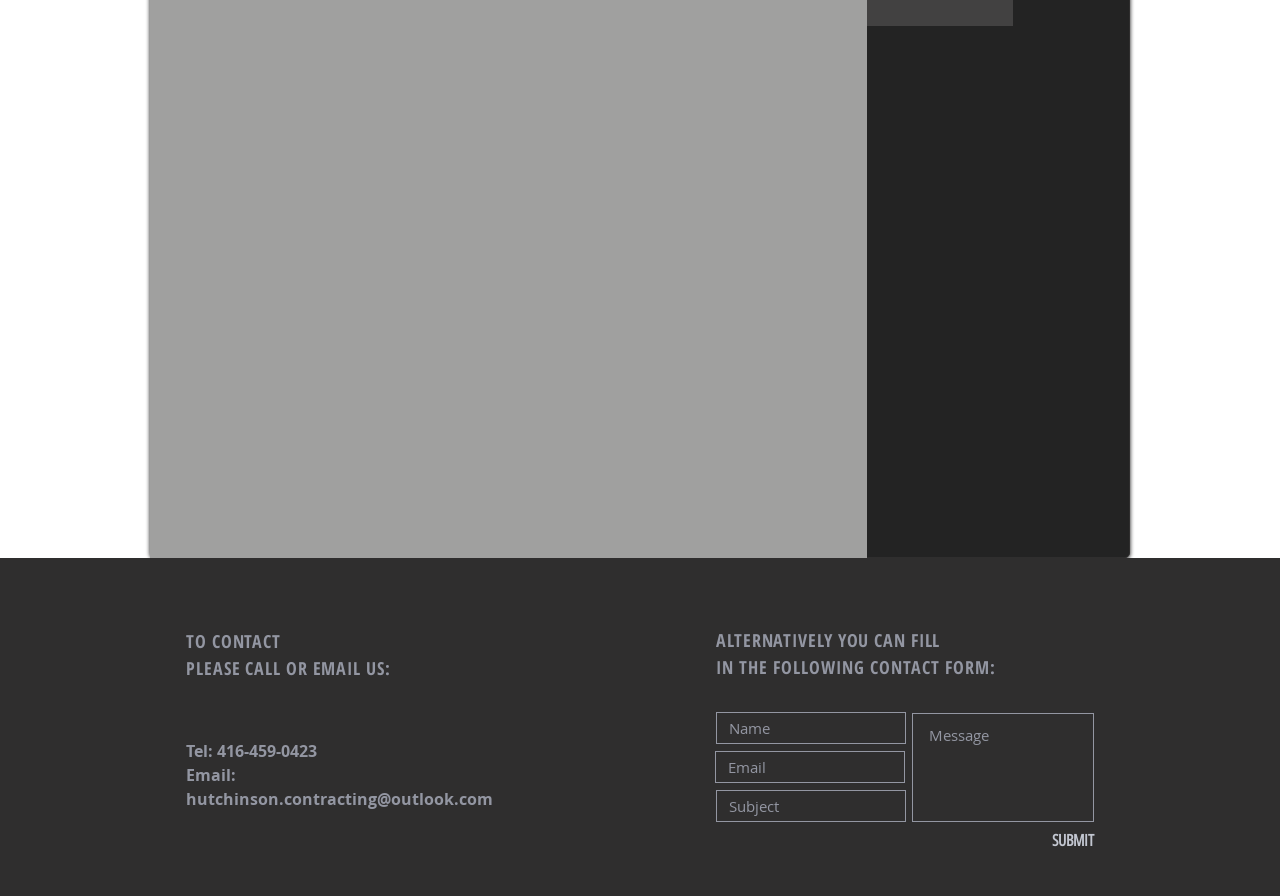Determine the bounding box coordinates of the element's region needed to click to follow the instruction: "Call the company". Provide these coordinates as four float numbers between 0 and 1, formatted as [left, top, right, bottom].

[0.145, 0.826, 0.248, 0.85]